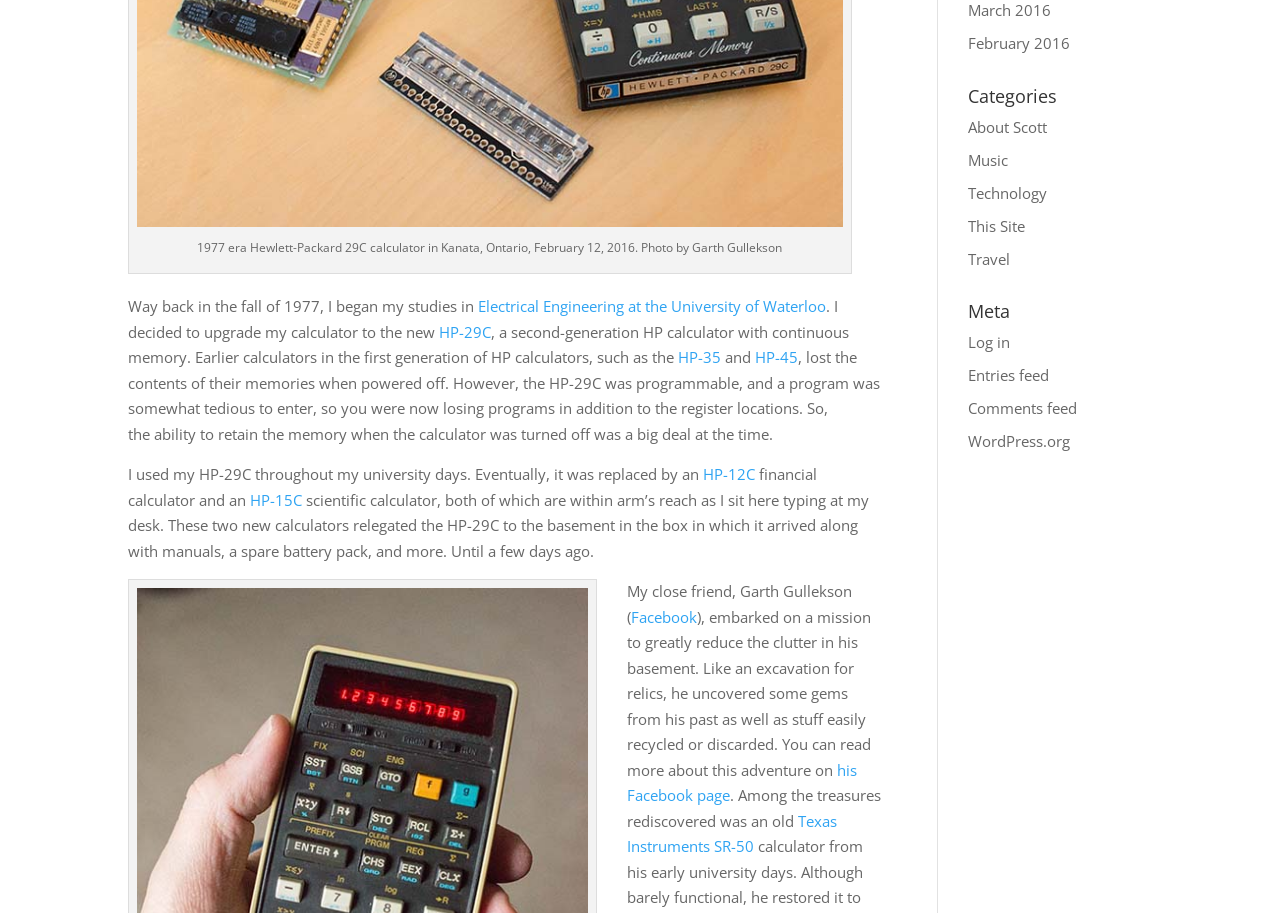Identify the bounding box coordinates for the UI element described as: "Comments feed".

[0.756, 0.436, 0.842, 0.458]